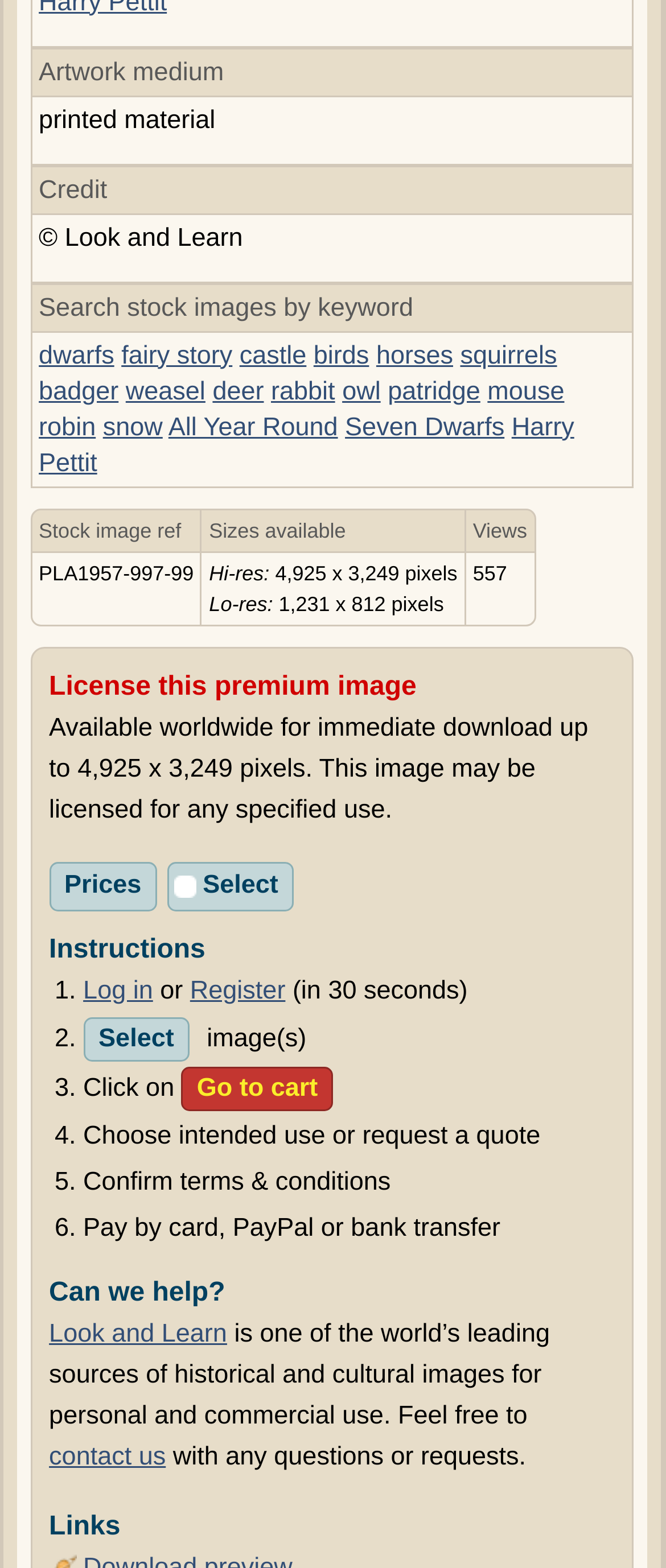Indicate the bounding box coordinates of the element that must be clicked to execute the instruction: "View prices". The coordinates should be given as four float numbers between 0 and 1, i.e., [left, top, right, bottom].

[0.074, 0.549, 0.235, 0.581]